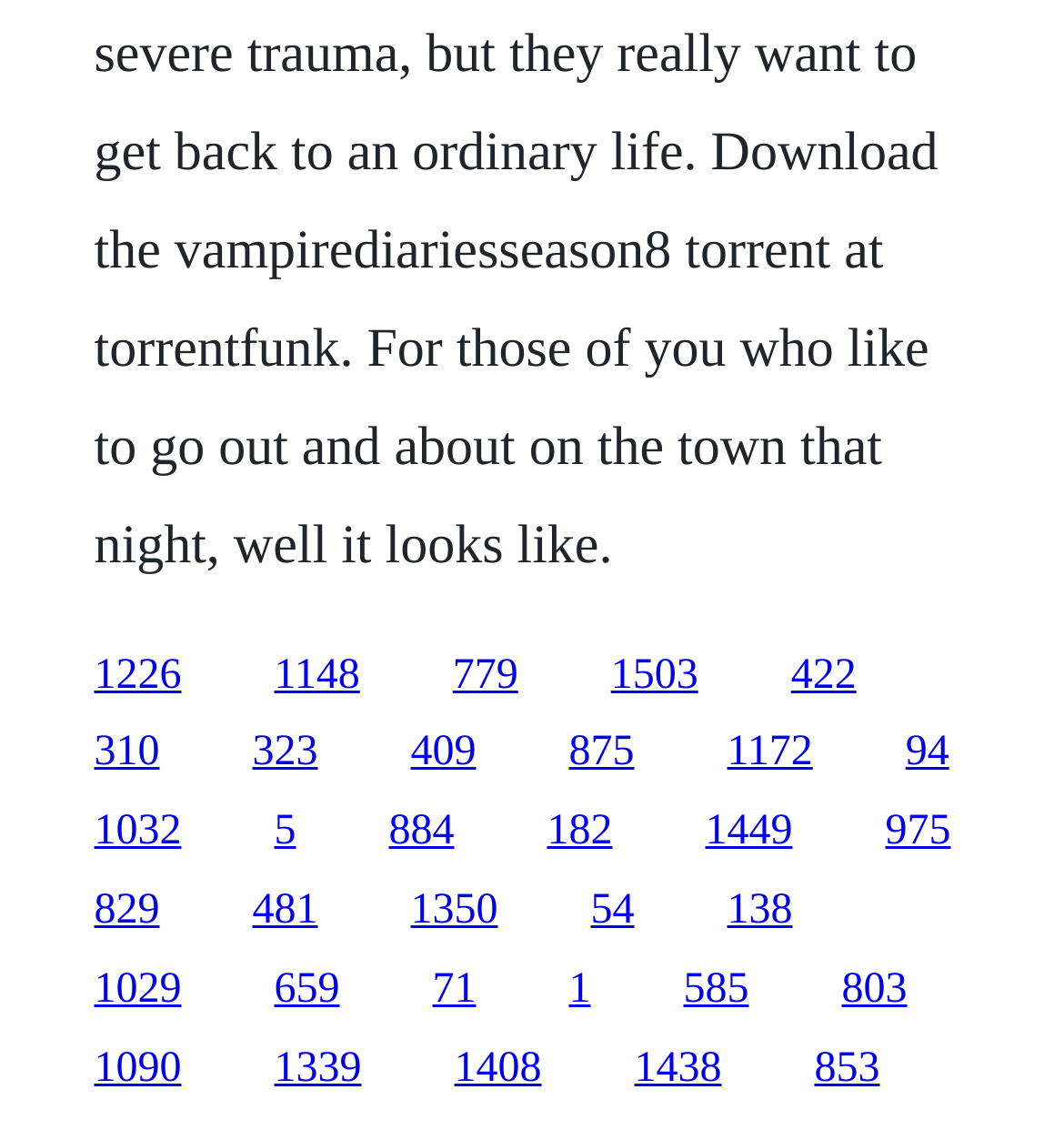Please determine the bounding box coordinates of the element to click in order to execute the following instruction: "follow the twenty-first link". The coordinates should be four float numbers between 0 and 1, specified as [left, top, right, bottom].

[0.832, 0.715, 0.894, 0.756]